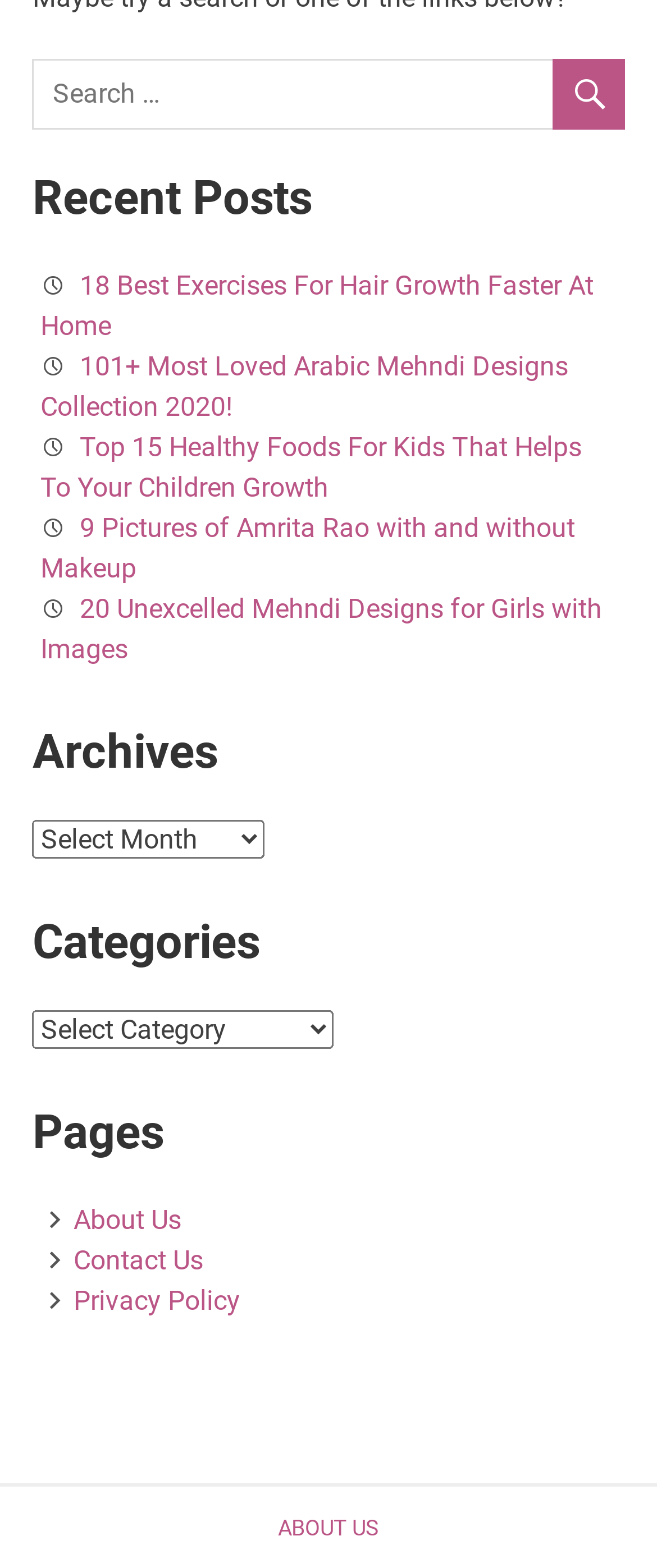What is the function of the 'Archives' dropdown?
Please utilize the information in the image to give a detailed response to the question.

The 'Archives' dropdown is a combobox that allows users to select a specific date range or archive. This suggests that the function of the 'Archives' dropdown is to enable users to access archived content.